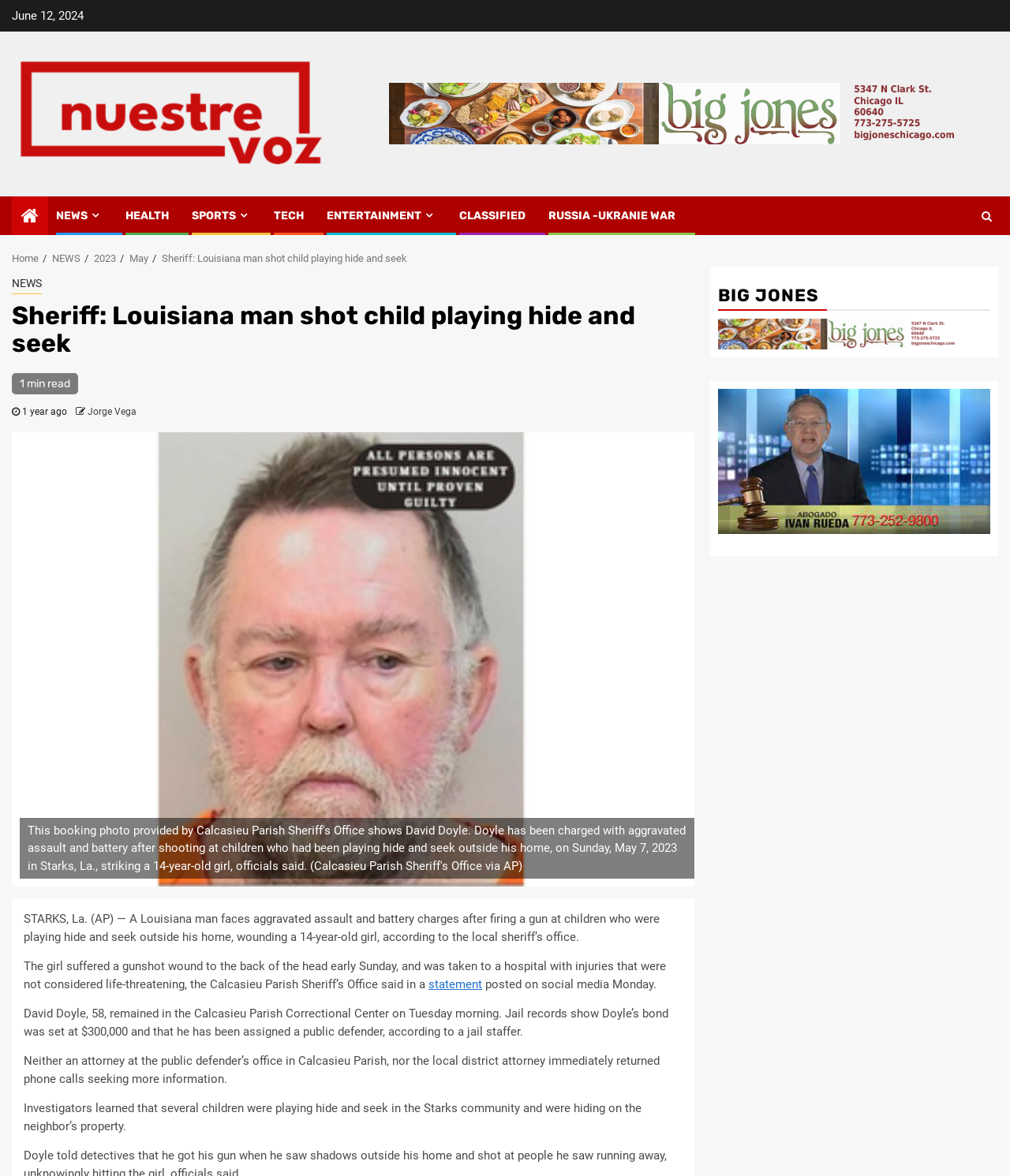Determine the bounding box coordinates for the area that should be clicked to carry out the following instruction: "View the ENTERTAINMENT section".

[0.323, 0.178, 0.432, 0.189]